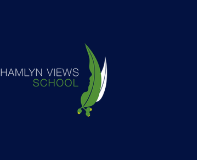What does the stylized greenery symbolize?
Based on the image content, provide your answer in one word or a short phrase.

Growth and nature